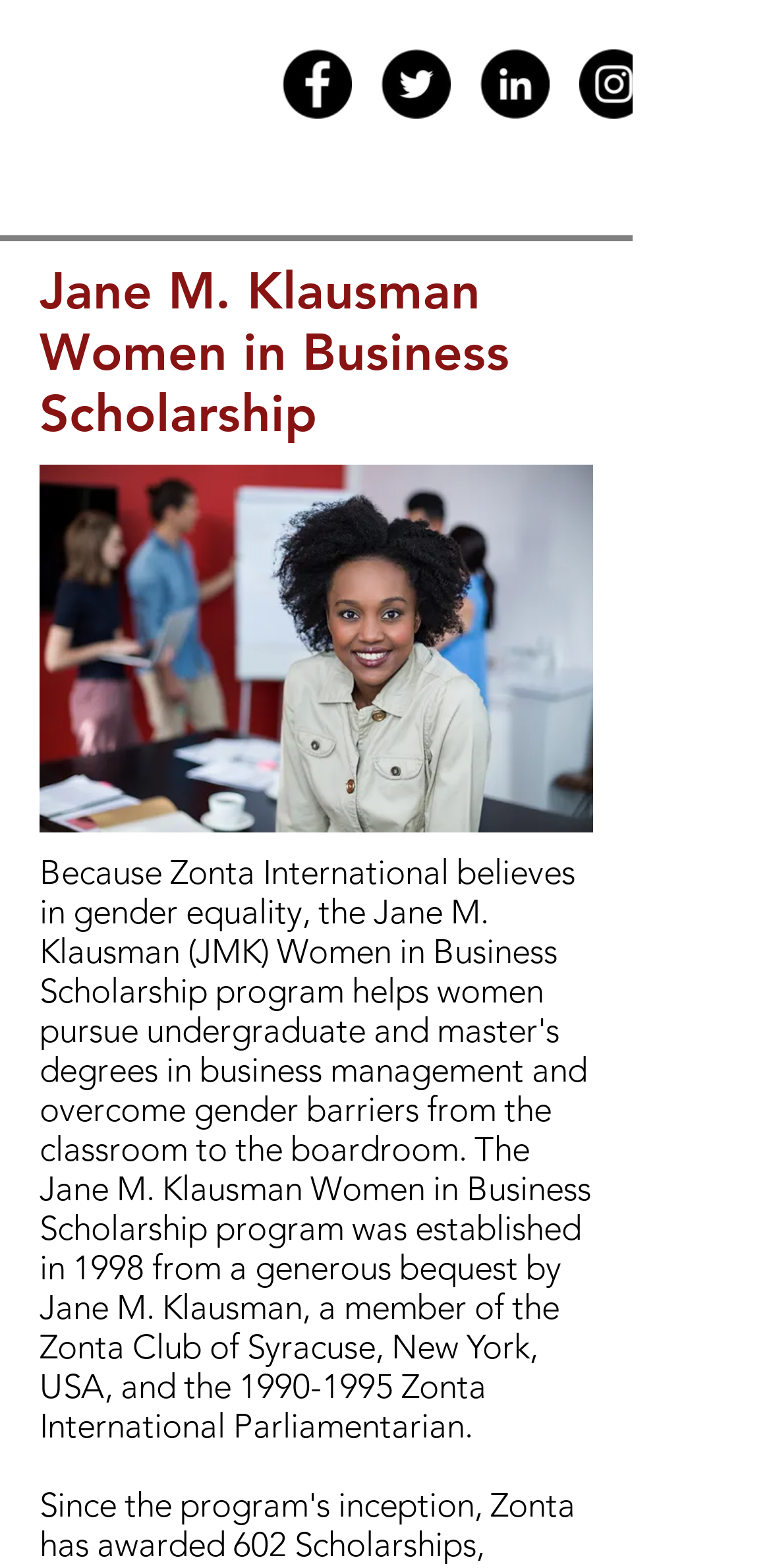Provide the bounding box coordinates of the HTML element described as: "aria-label="Instagram"". The bounding box coordinates should be four float numbers between 0 and 1, i.e., [left, top, right, bottom].

[0.751, 0.032, 0.841, 0.076]